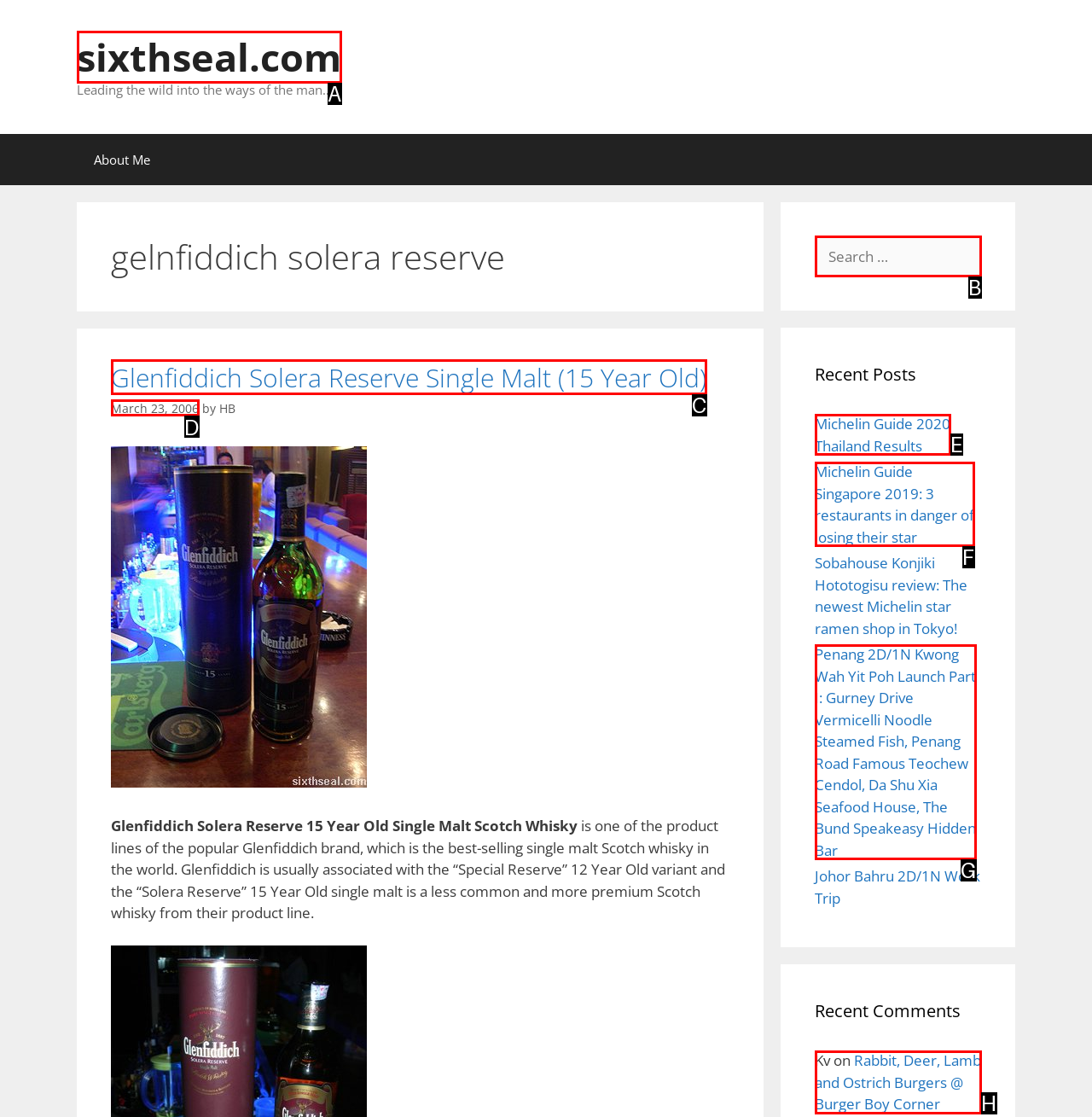Identify the letter of the option that should be selected to accomplish the following task: Read the 'Glenfiddich Solera Reserve Single Malt (15 Year Old)' article. Provide the letter directly.

C